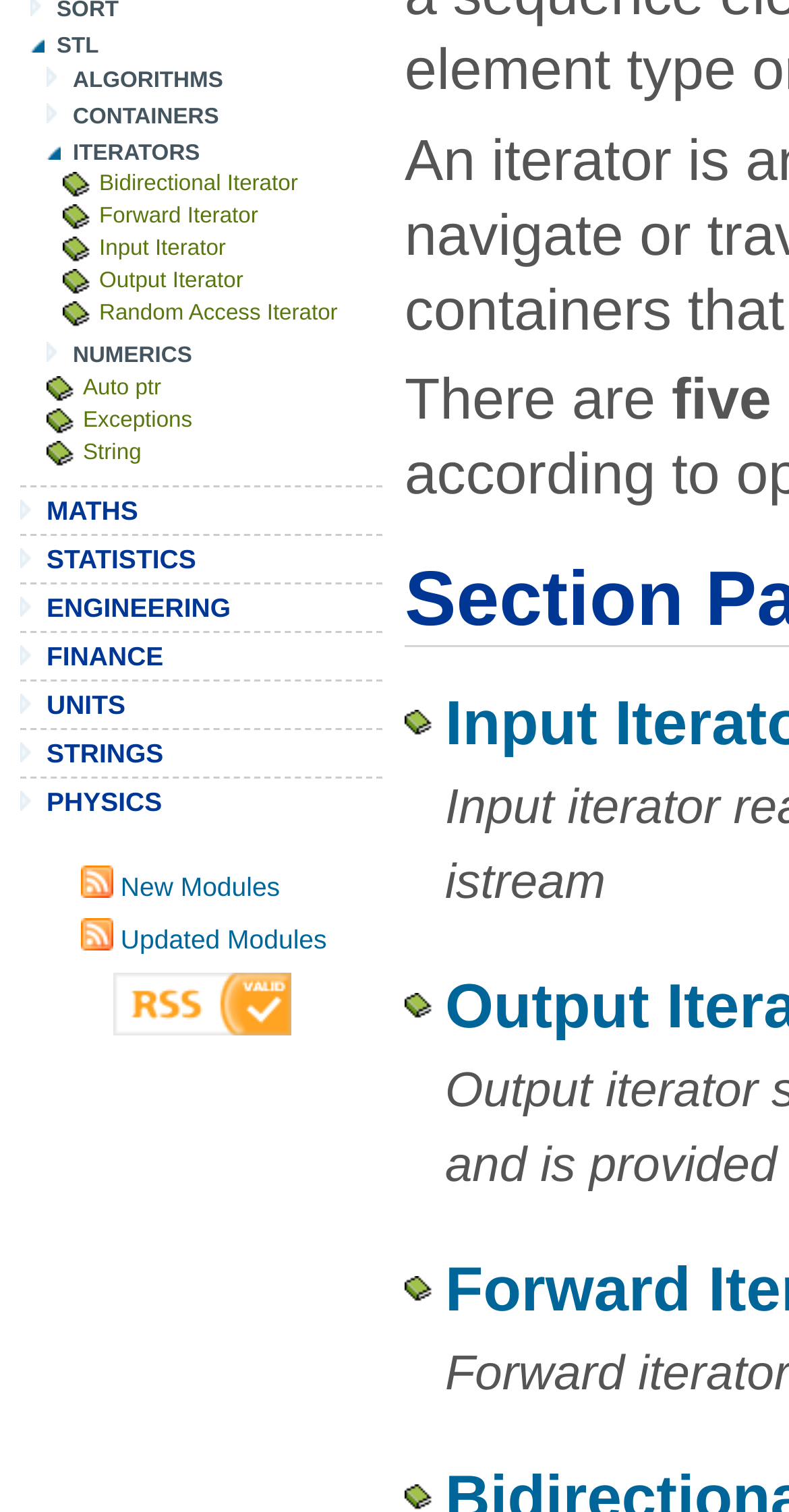Locate the bounding box coordinates for the element described below: "PHYSICS". The coordinates must be four float values between 0 and 1, formatted as [left, top, right, bottom].

[0.049, 0.52, 0.205, 0.54]